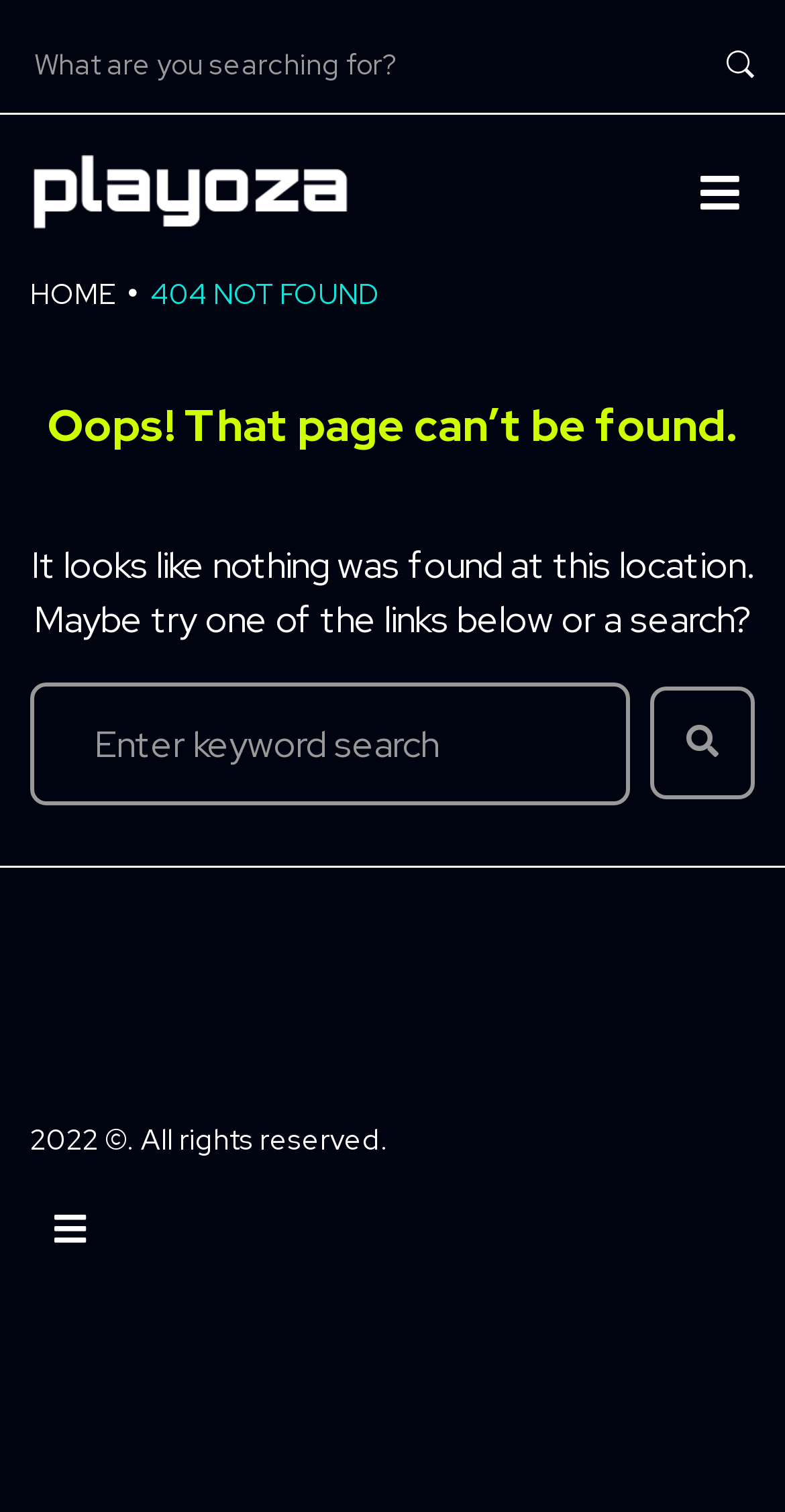What is the copyright year displayed at the bottom of the page? Examine the screenshot and reply using just one word or a brief phrase.

2022